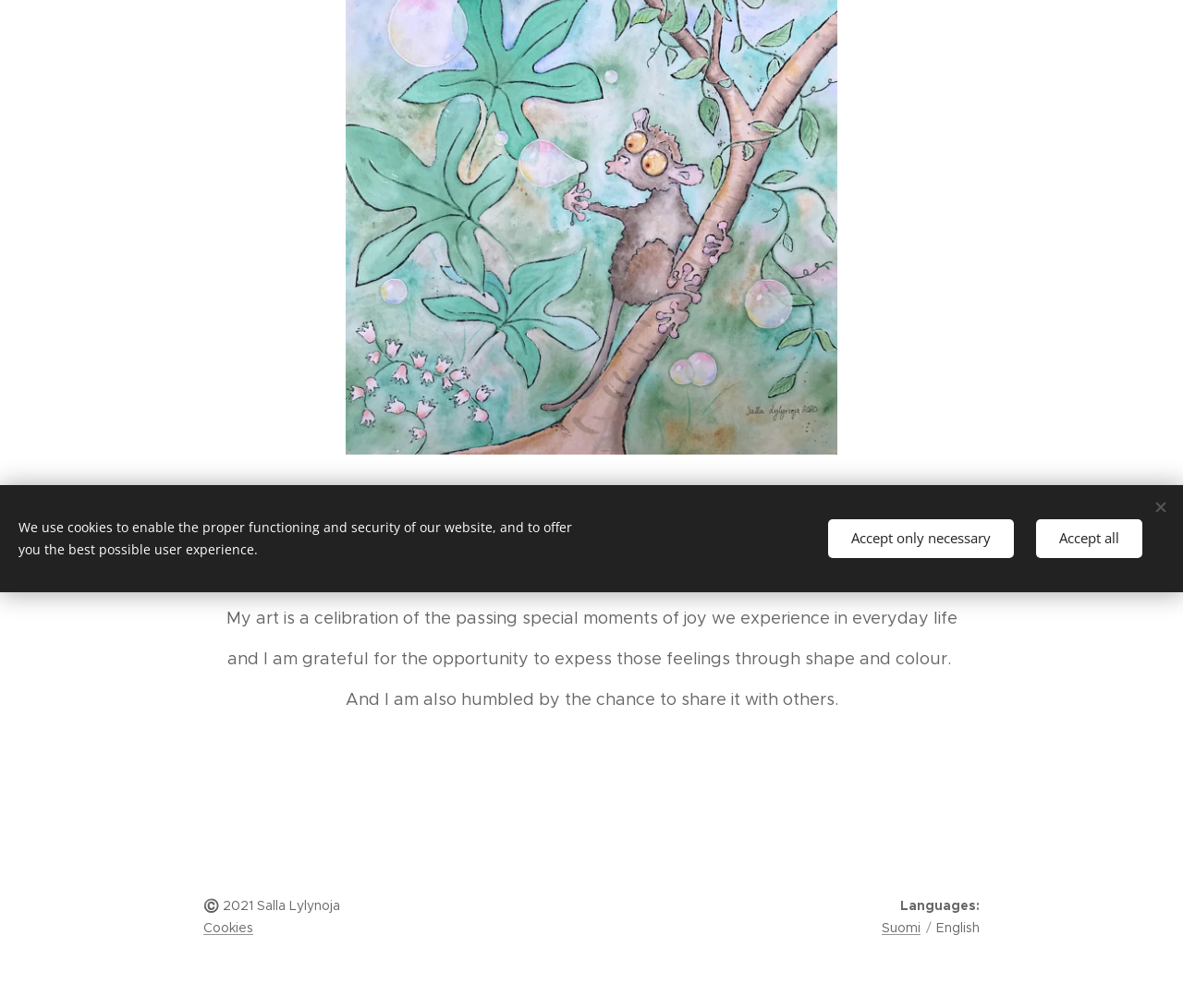Using the provided element description "Suomi", determine the bounding box coordinates of the UI element.

[0.745, 0.911, 0.778, 0.928]